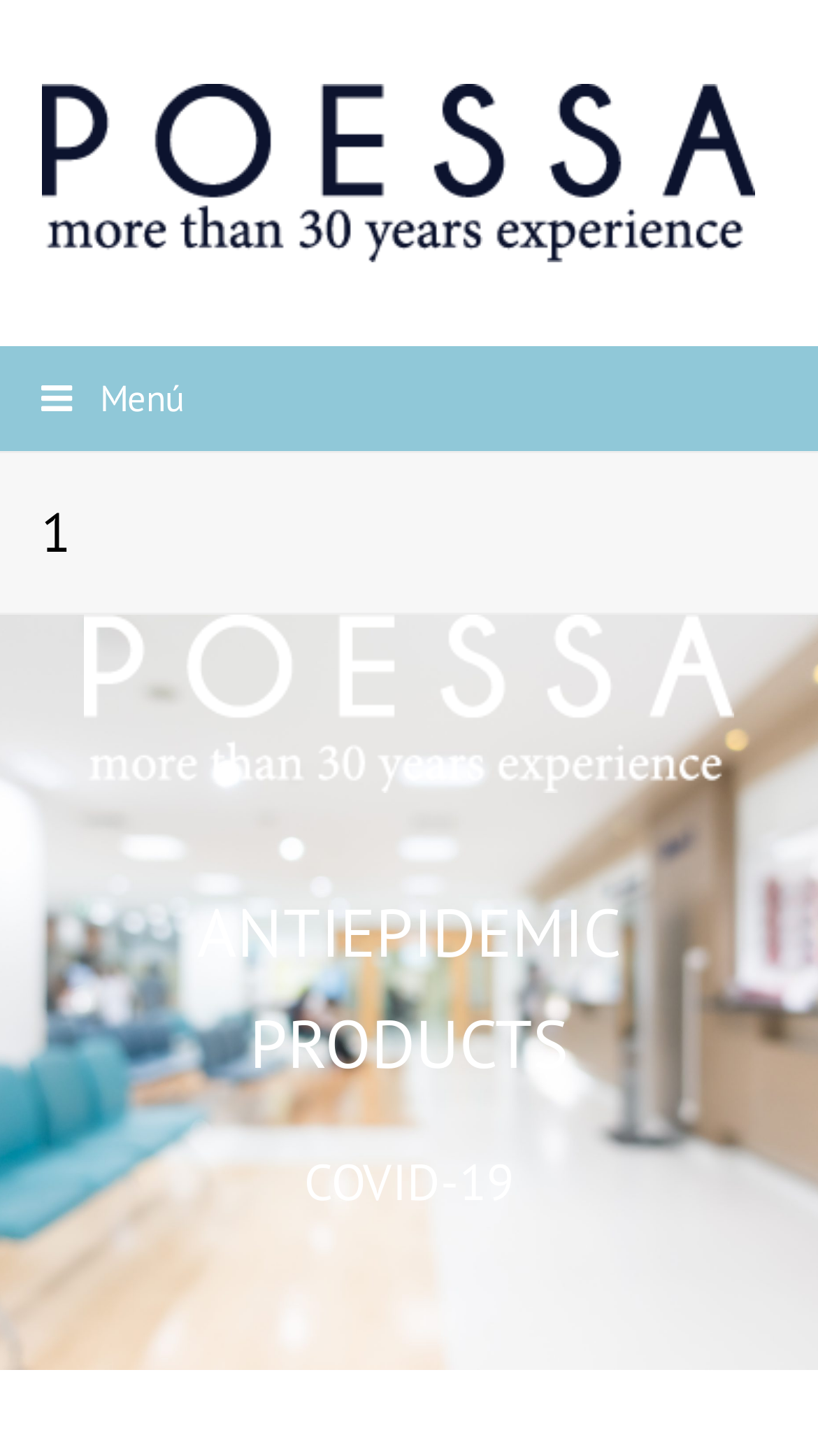How many sections are there in the main content?
Look at the screenshot and respond with one word or a short phrase.

2